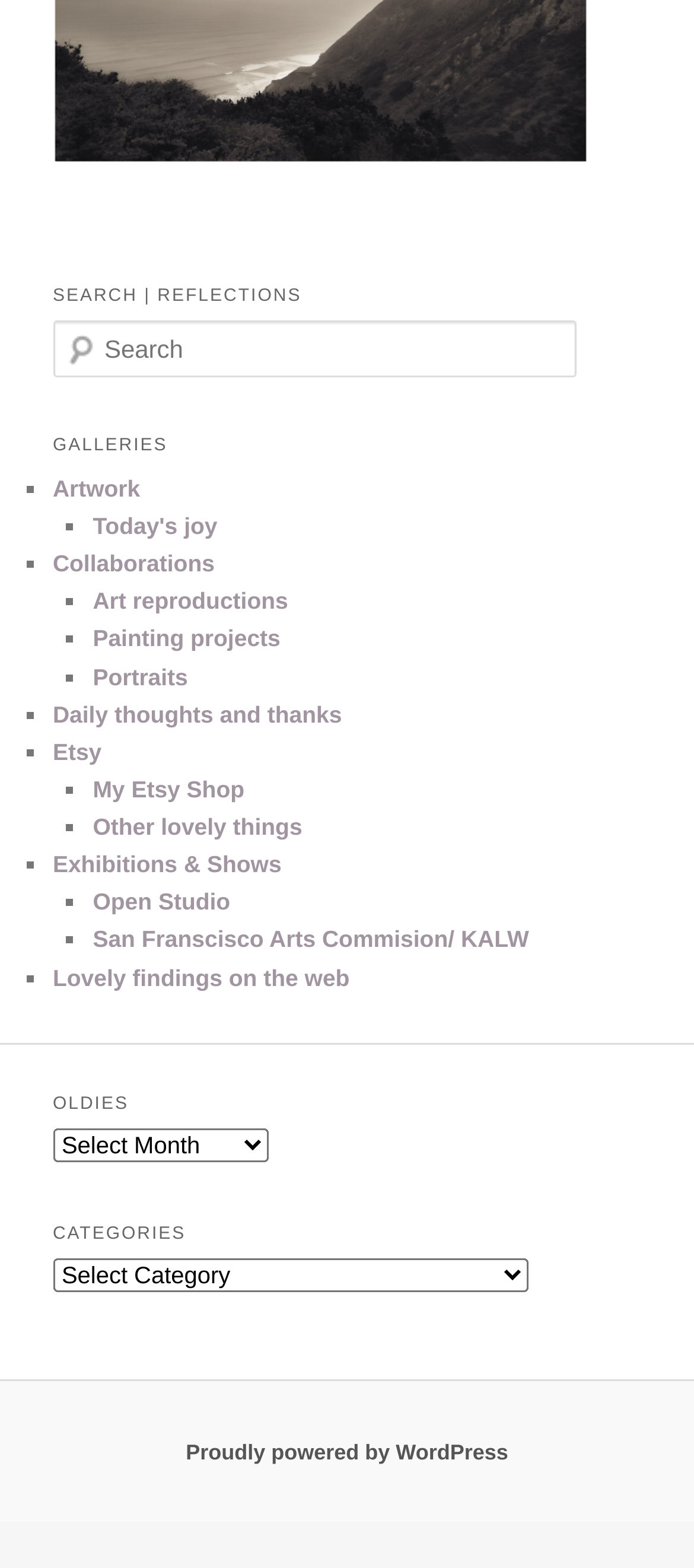Indicate the bounding box coordinates of the element that must be clicked to execute the instruction: "View Artwork". The coordinates should be given as four float numbers between 0 and 1, i.e., [left, top, right, bottom].

[0.076, 0.303, 0.202, 0.32]